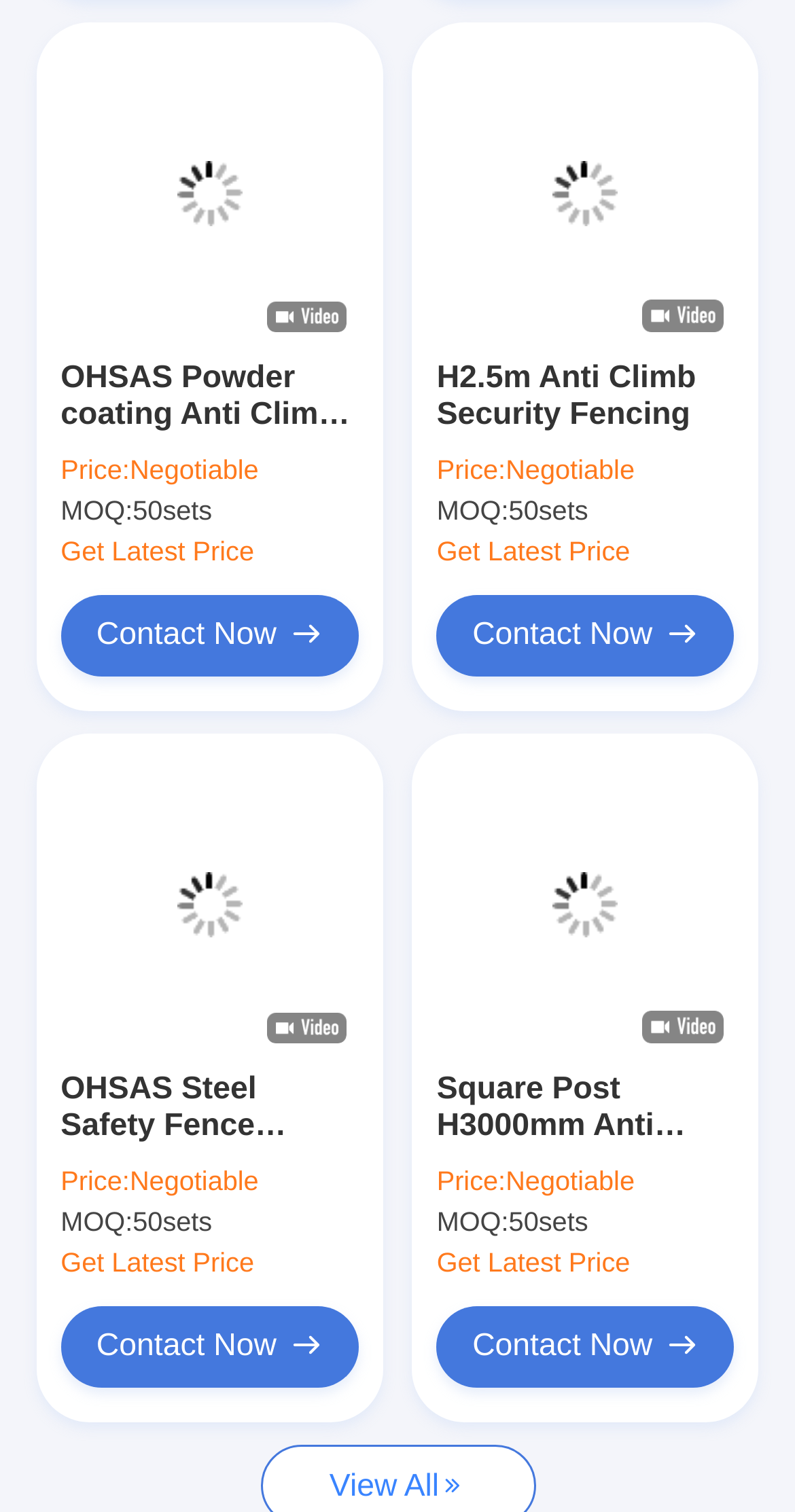Specify the bounding box coordinates of the region I need to click to perform the following instruction: "View the details of Square Post H3000mm Anti Climb Mesh Fence OHSAS Flat Bar Steel Fence". The coordinates must be four float numbers in the range of 0 to 1, i.e., [left, top, right, bottom].

[0.527, 0.709, 0.946, 0.757]